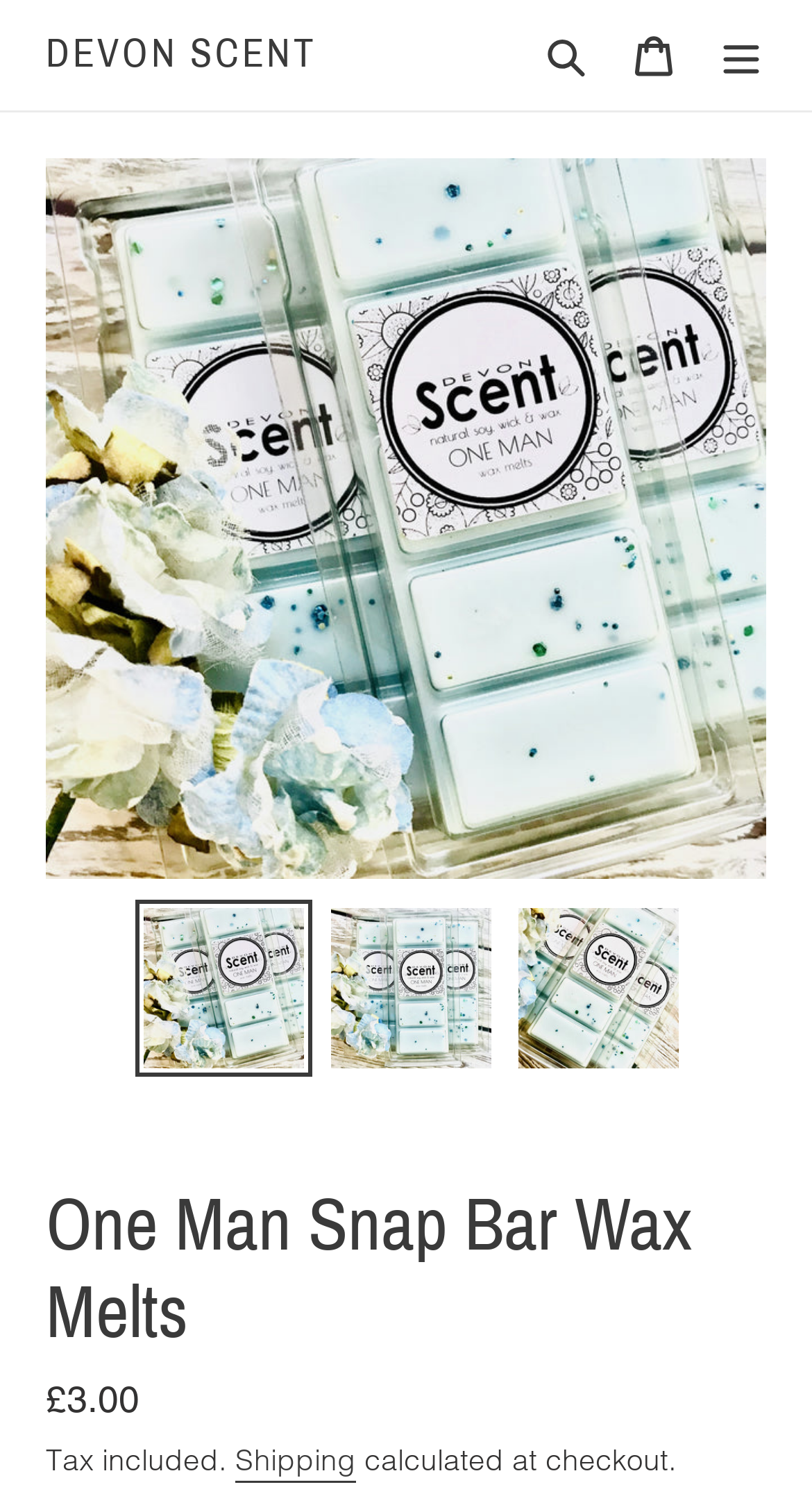Can you find and generate the webpage's heading?

One Man Snap Bar Wax Melts